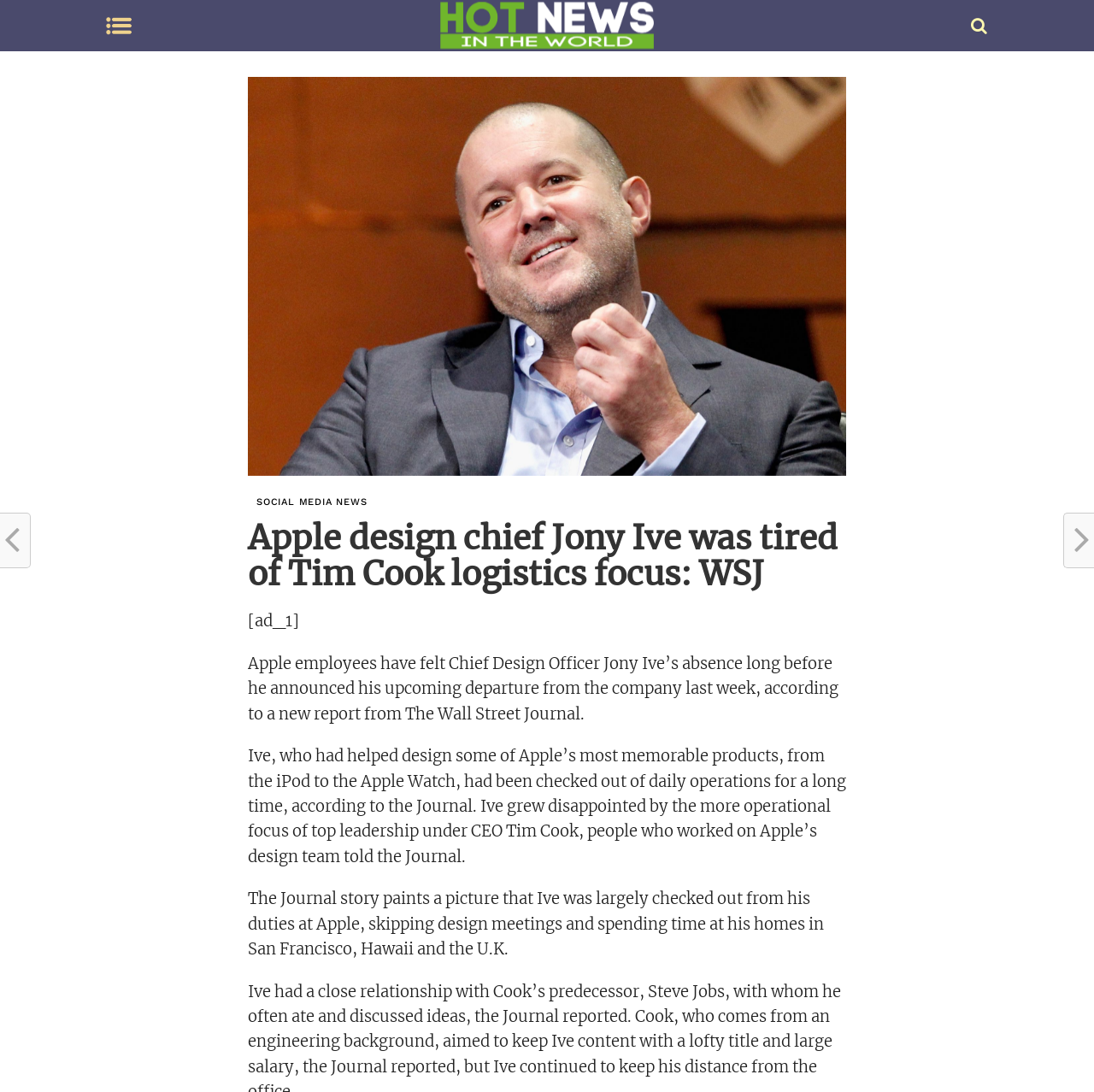Who is the Chief Design Officer mentioned in the article? Using the information from the screenshot, answer with a single word or phrase.

Jony Ive